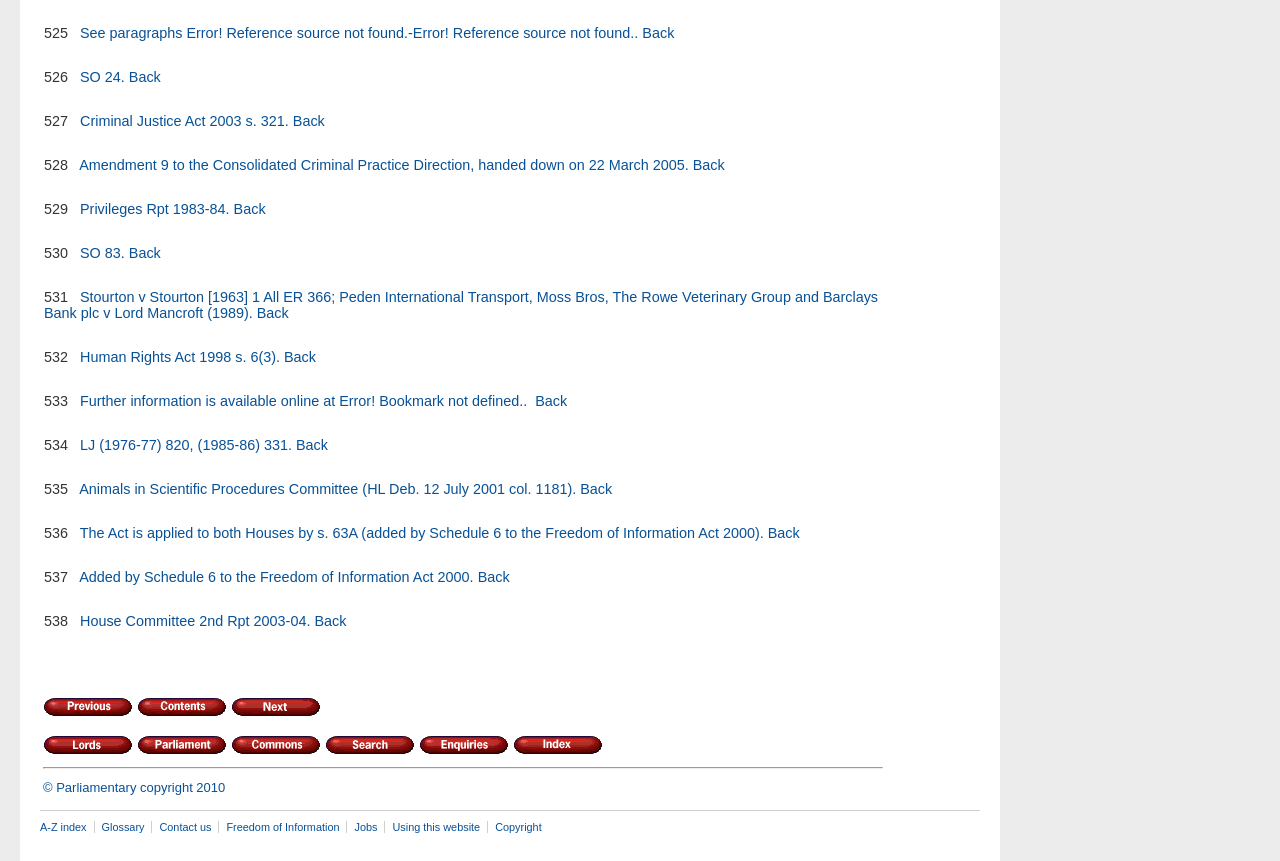What is the title of the first reference?
Based on the image, give a concise answer in the form of a single word or short phrase.

Criminal Justice Act 2003 s. 321